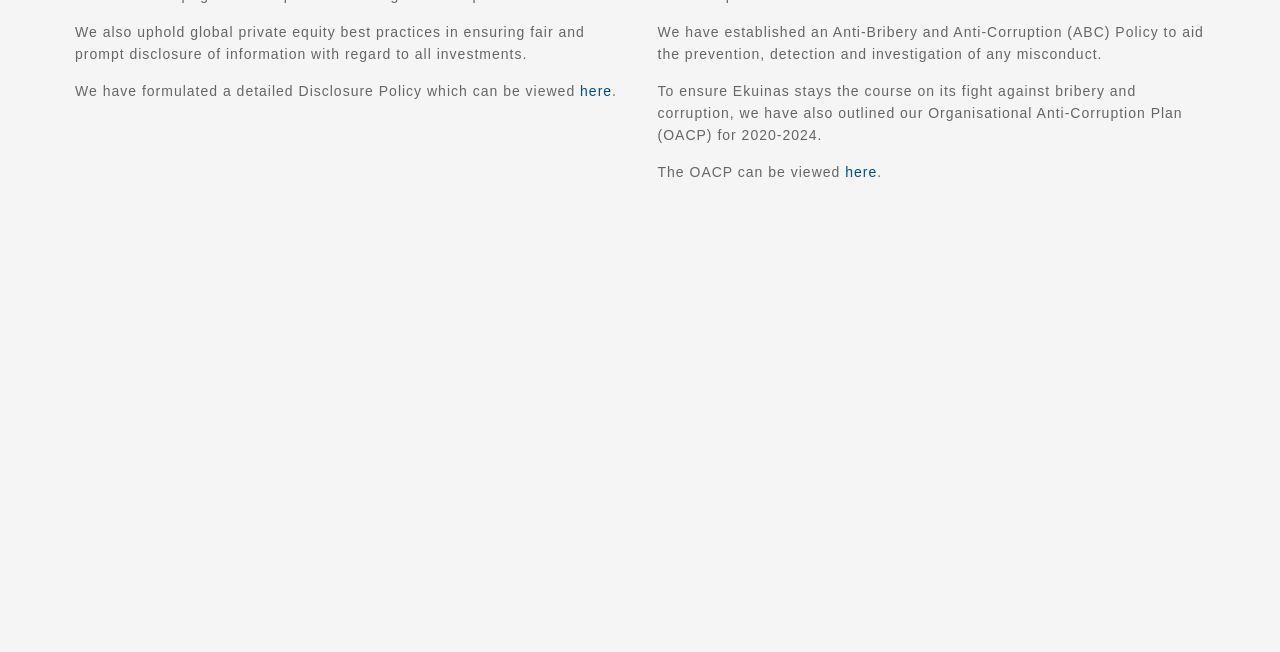What is the purpose of the Anti-Bribery and Anti-Corruption Policy?
Please answer the question with as much detail as possible using the screenshot.

The purpose of the Anti-Bribery and Anti-Corruption Policy is mentioned in the text 'We have established an Anti-Bribery and Anti-Corruption (ABC) Policy to aid the prevention, detection and investigation of any misconduct'.